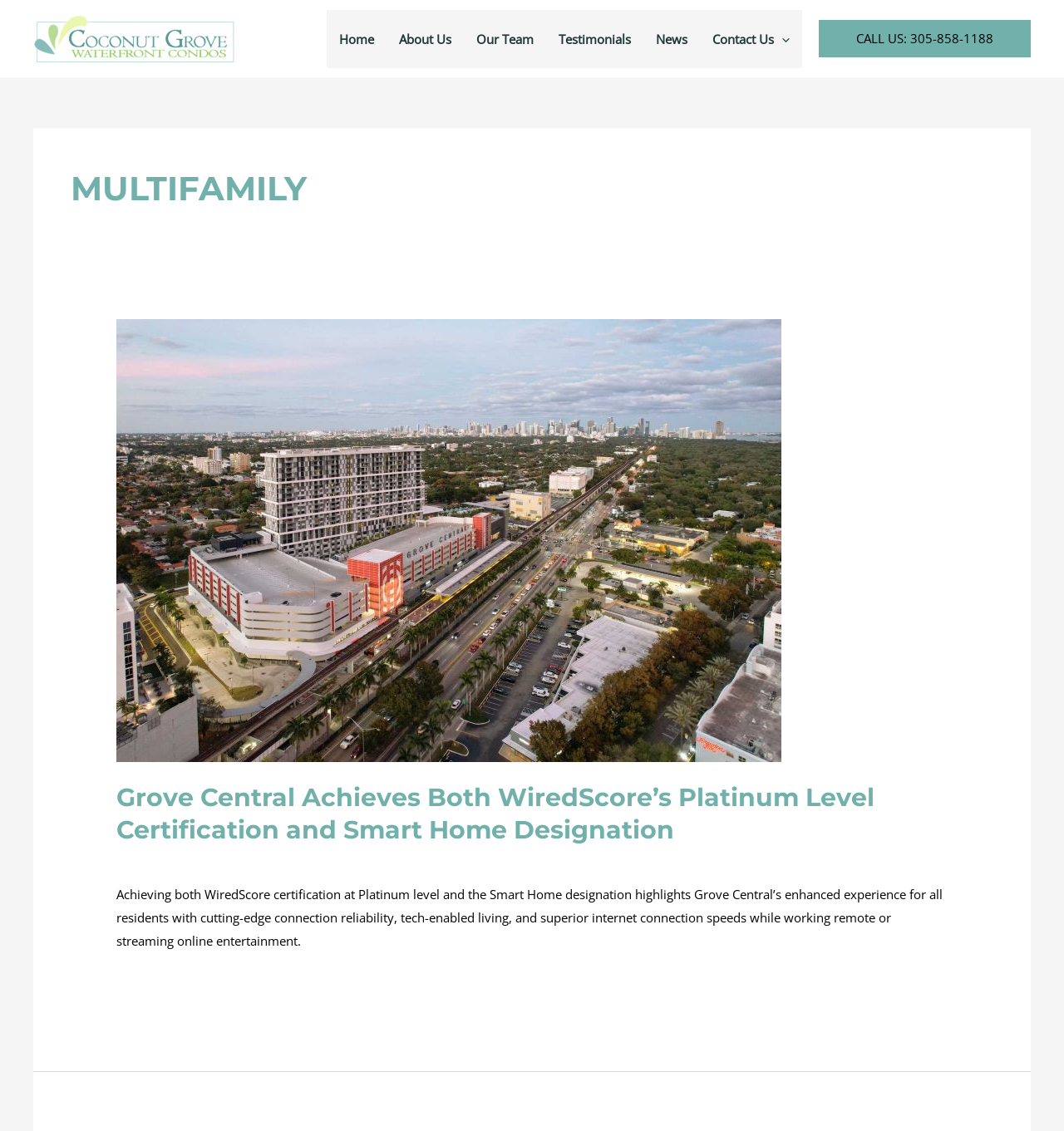Please answer the following question using a single word or phrase: 
What type of news is mentioned in the article?

Industry news